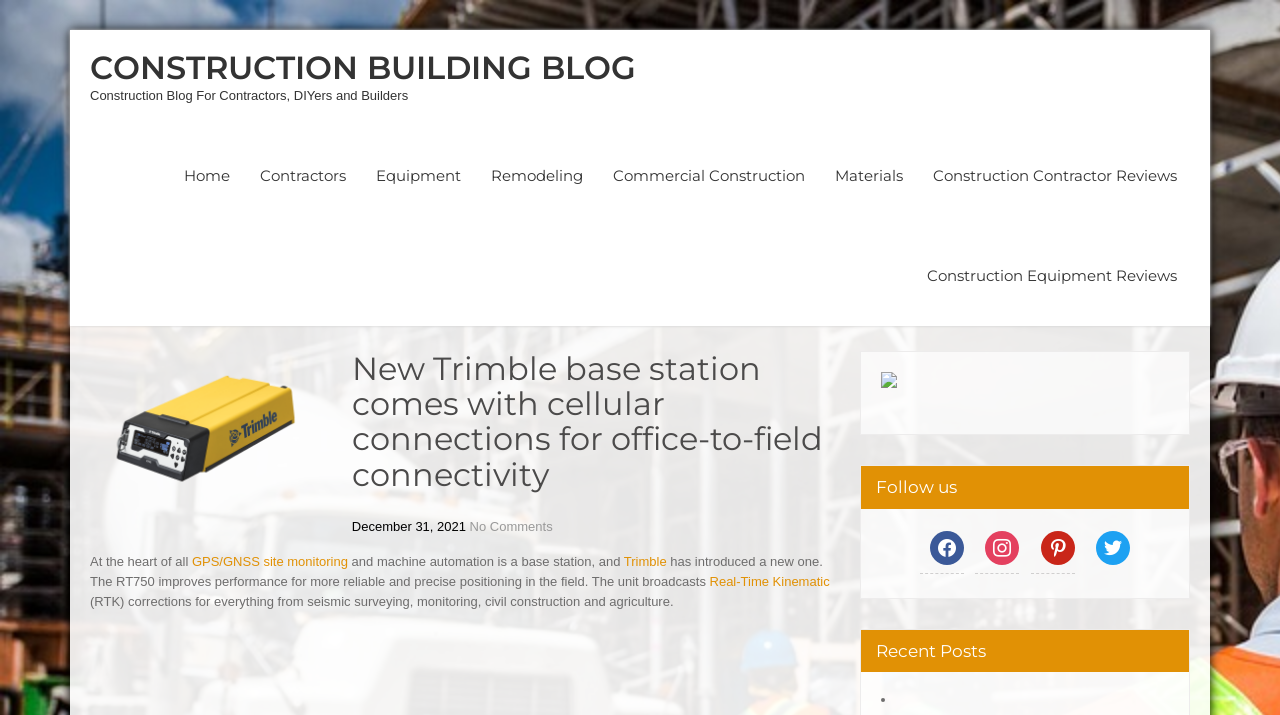Identify and generate the primary title of the webpage.

CONSTRUCTION BUILDING BLOG